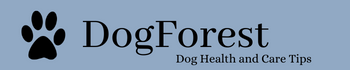Based on the visual content of the image, answer the question thoroughly: What symbolizes the dedication to dog care?

The stylized paw print accompanying the logo symbolizes the dedication to dog care and wellbeing, indicating the website's focus on providing valuable information to dog owners.